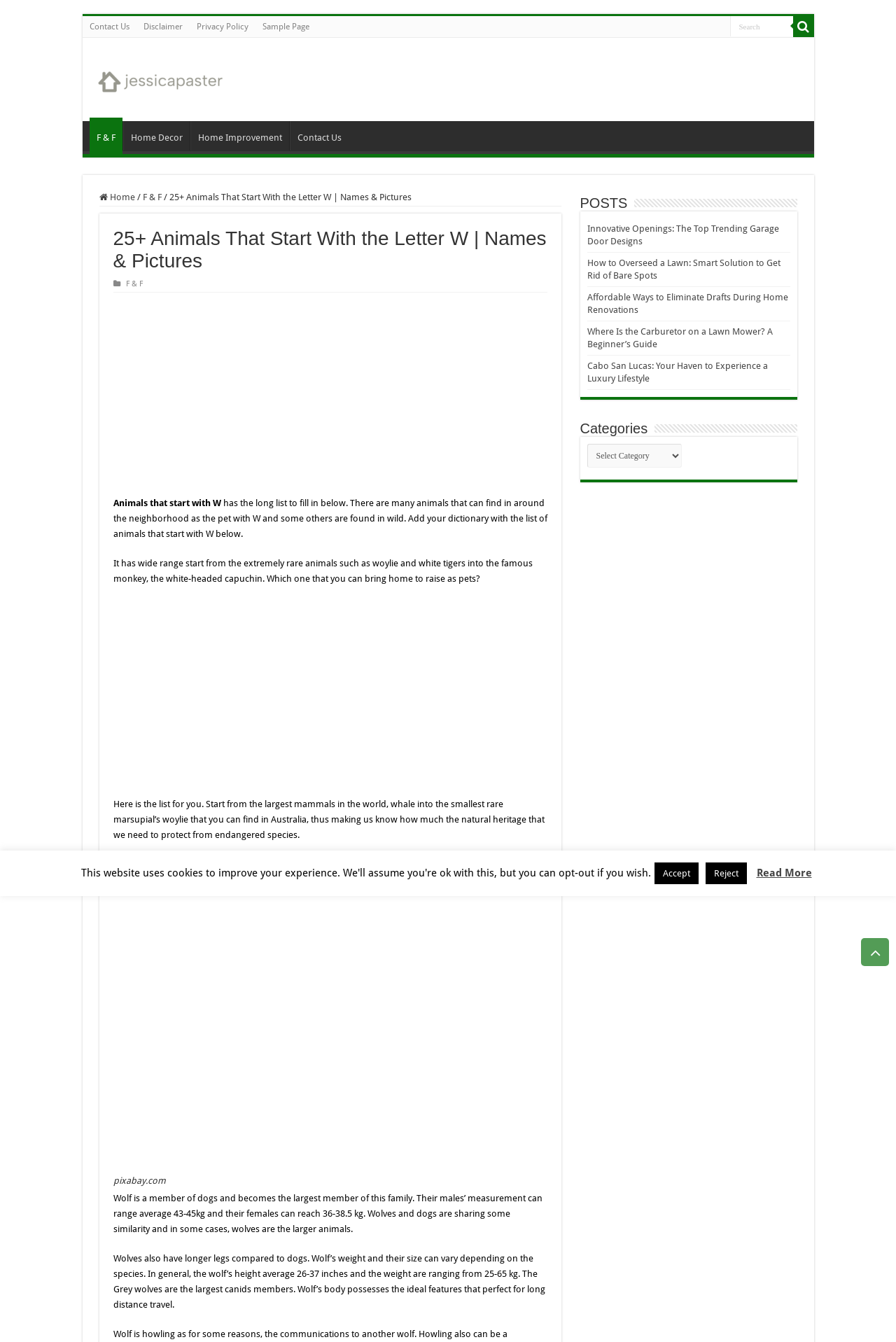Find the bounding box coordinates of the area that needs to be clicked in order to achieve the following instruction: "Explore the F & F category". The coordinates should be specified as four float numbers between 0 and 1, i.e., [left, top, right, bottom].

[0.1, 0.088, 0.136, 0.115]